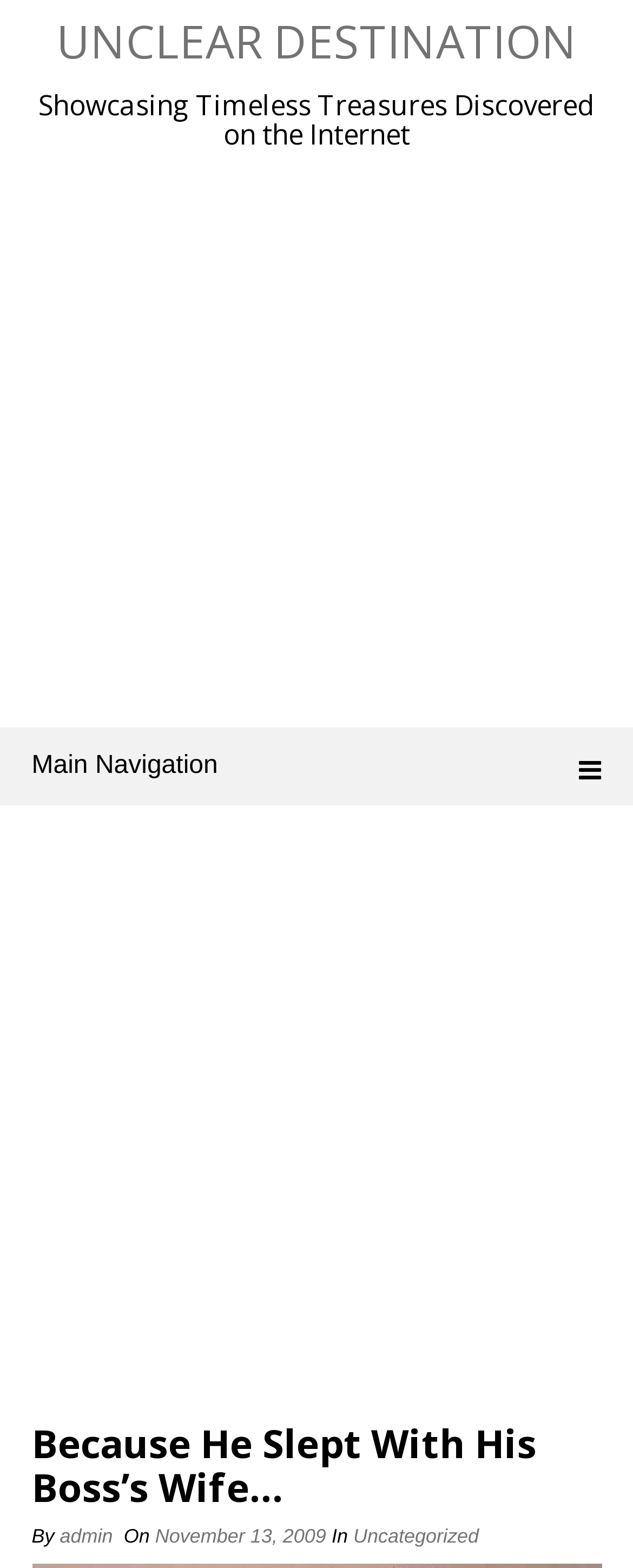Refer to the image and provide an in-depth answer to the question:
Who is the author of this article?

I found the author's name by looking at the link 'admin' located next to the text 'By' and the date of publication, which suggests that 'admin' is the author of the article.